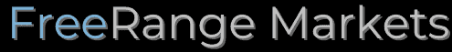What is the purpose of the branding?
Please use the visual content to give a single word or phrase answer.

To identify the marketplace